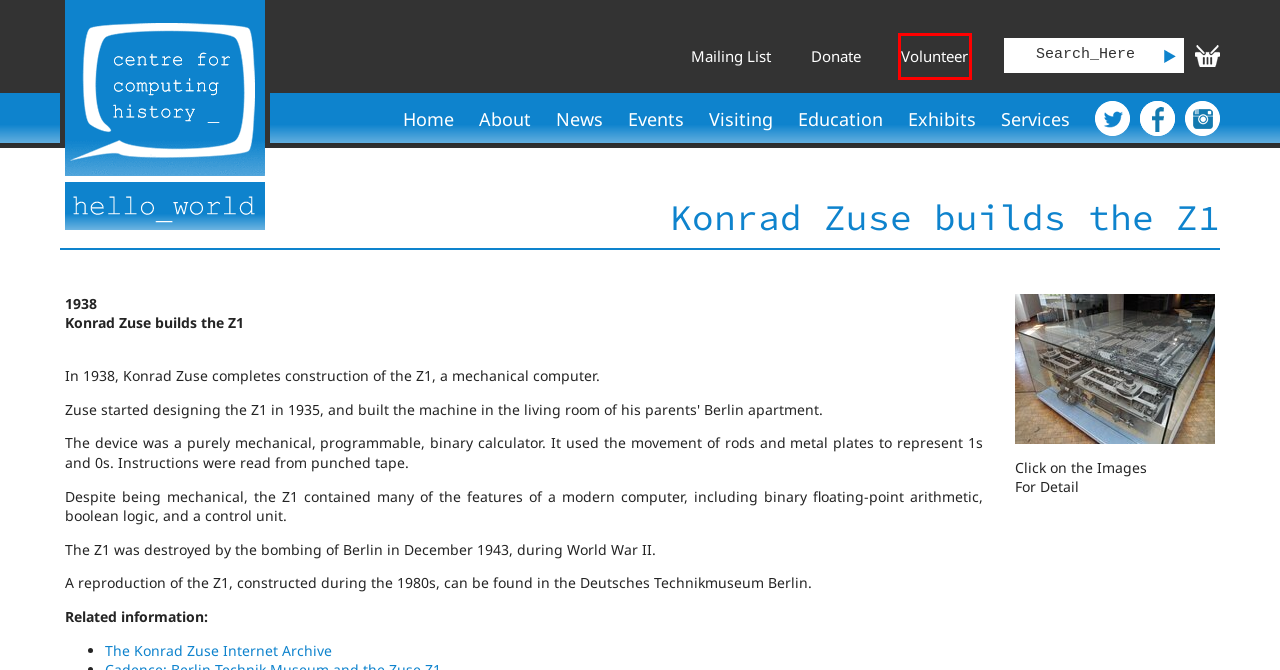You are presented with a screenshot of a webpage containing a red bounding box around a particular UI element. Select the best webpage description that matches the new webpage after clicking the element within the bounding box. Here are the candidates:
A. The Centre for Computing History - Computer and Video Game Museum - Cambridge
B. Konrad Zuse patents fundamental ideas for Z1 - Event  - Computing History
C. Konrad Zuse Internet Archive - Home
D. Konrad Zuse builds the Z3 - Event  - Computing History
E. Volunteering - Computing History
F. Donate Items - Computing History
G. Sponsors - Computing History
H. Contact the Computing Museum

E